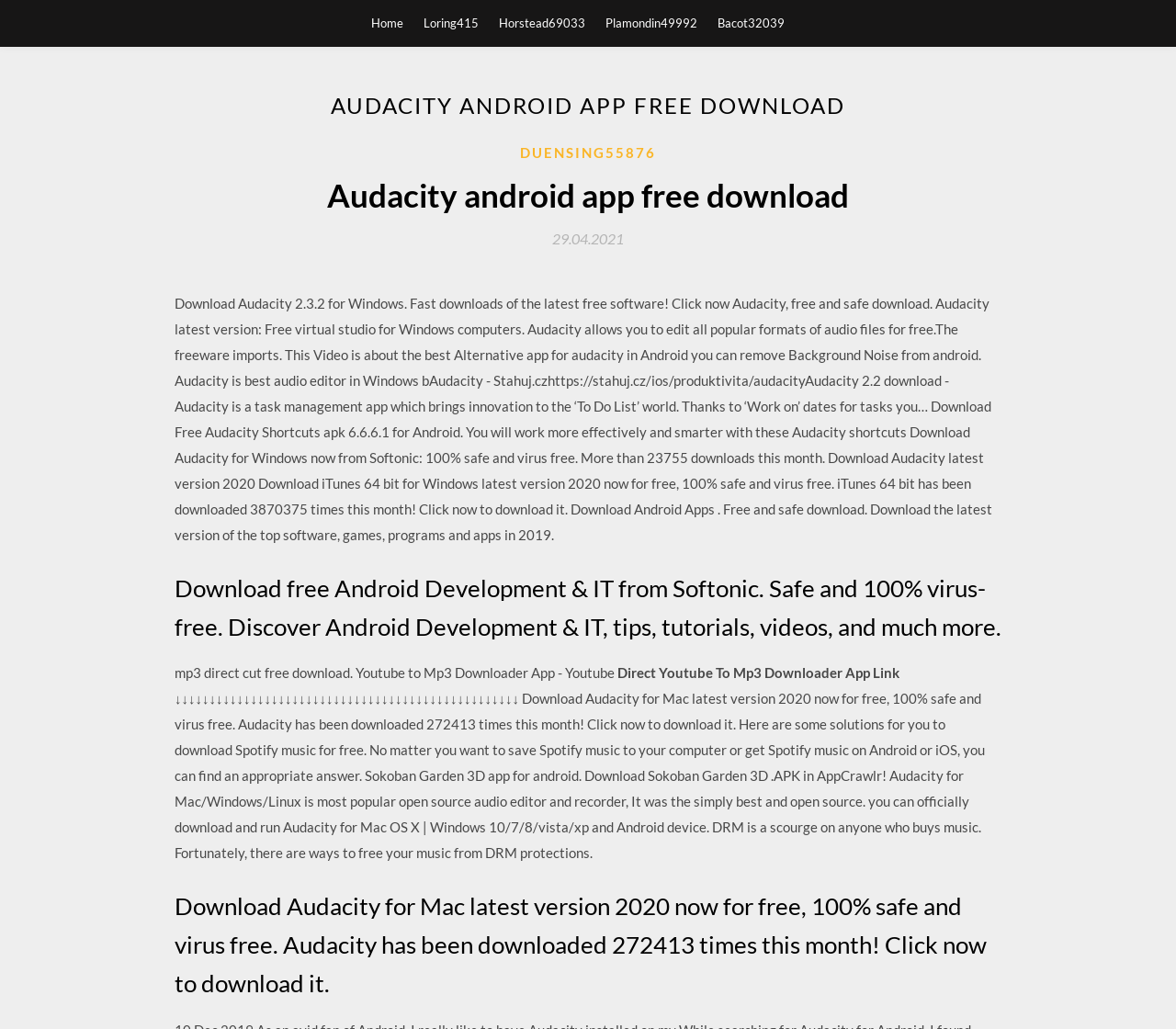Indicate the bounding box coordinates of the element that must be clicked to execute the instruction: "Download Audacity for Windows". The coordinates should be given as four float numbers between 0 and 1, i.e., [left, top, right, bottom].

[0.148, 0.287, 0.844, 0.528]